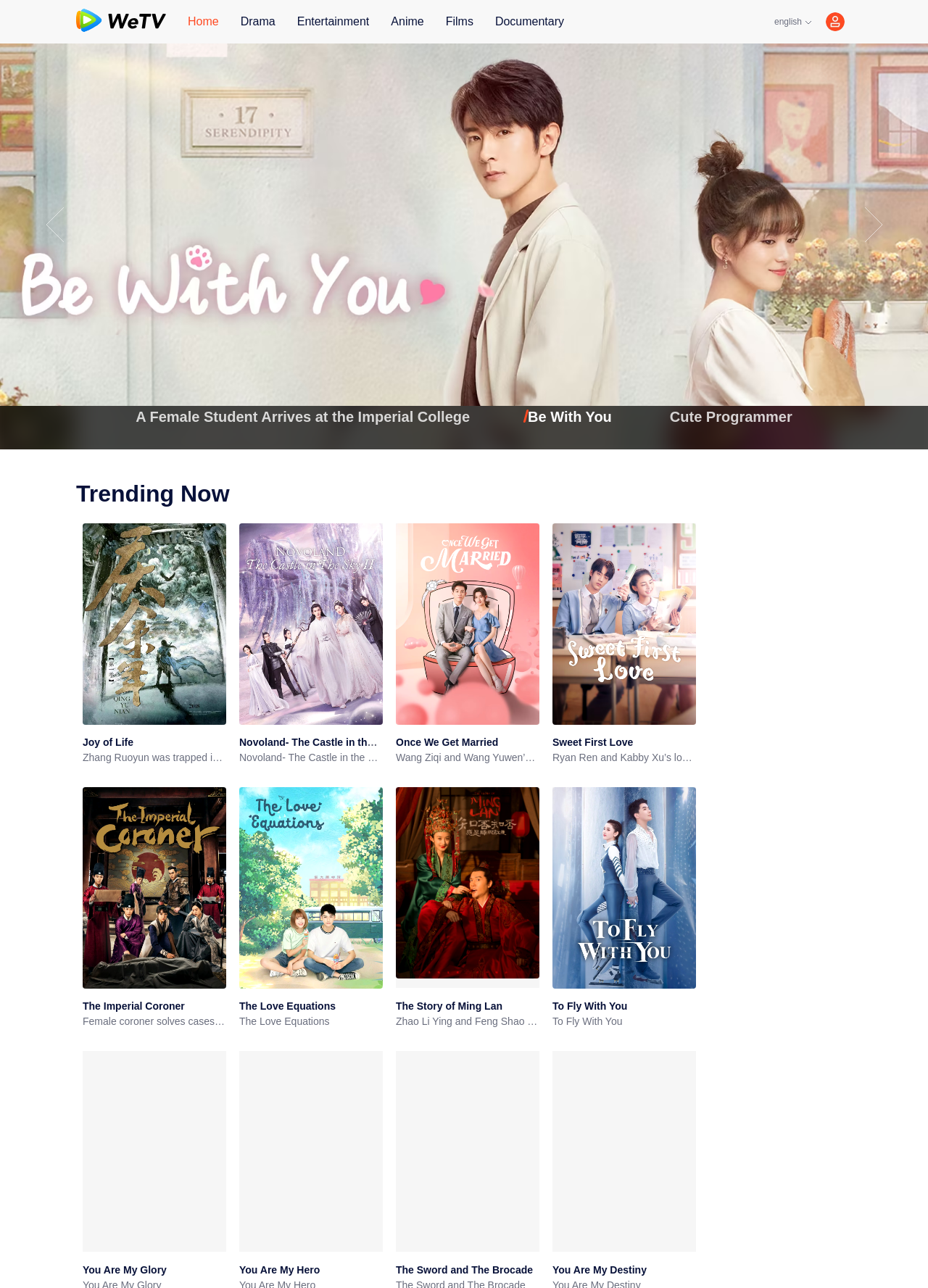Give a one-word or one-phrase response to the question:
How many links are there in the 'Trending Now' section?

12